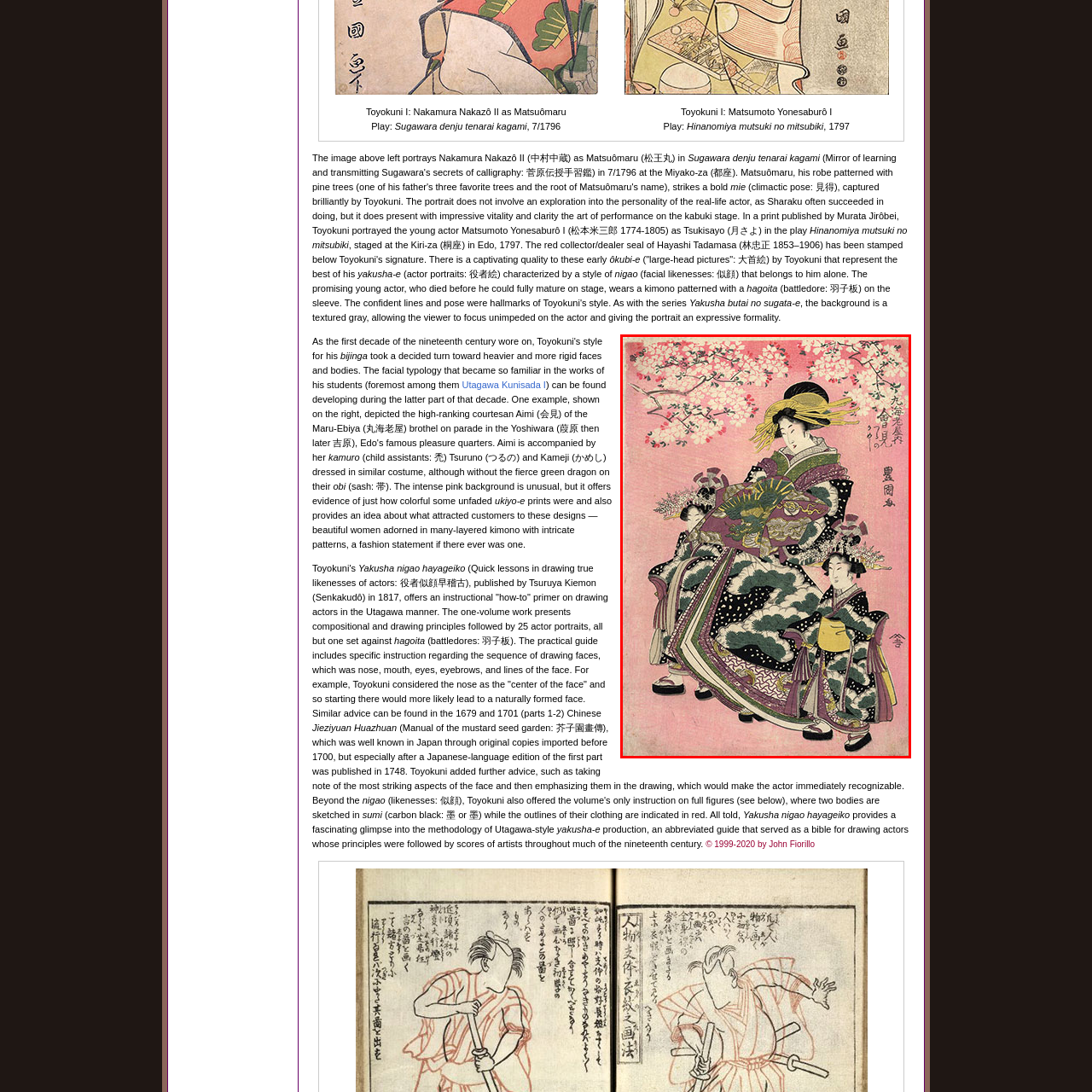Craft an in-depth description of the visual elements captured within the red box.

The image features a vibrant ukiyo-e print by the renowned artist Toyokuni I. It depicts a grandiose scene of a woman adorned in an elaborate kimono, richly patterned and detailed, indicative of the opulence seen in Edo period fashion. She is elegantly holding a decorated fan, which complements her attire. Two young girls accompany her, dressed in equally striking kimonos, showcasing the traditional attire of the time. The background is a soft pink, scattered with delicate cherry blossom branches, enhancing the graceful atmosphere of the piece. This scene captures the essence of kabuki theater, where such costumes would have been a significant part of performance art, reflecting beauty and artistry in Japanese culture. The print is a celebration of meticulous craftsmanship, showcasing the distinct characteristics of 'yakusha-e' (actor portraits) featuring actors in their roles, yet here it highlights the beauty of the garments and the elegant presentation of the subjects.